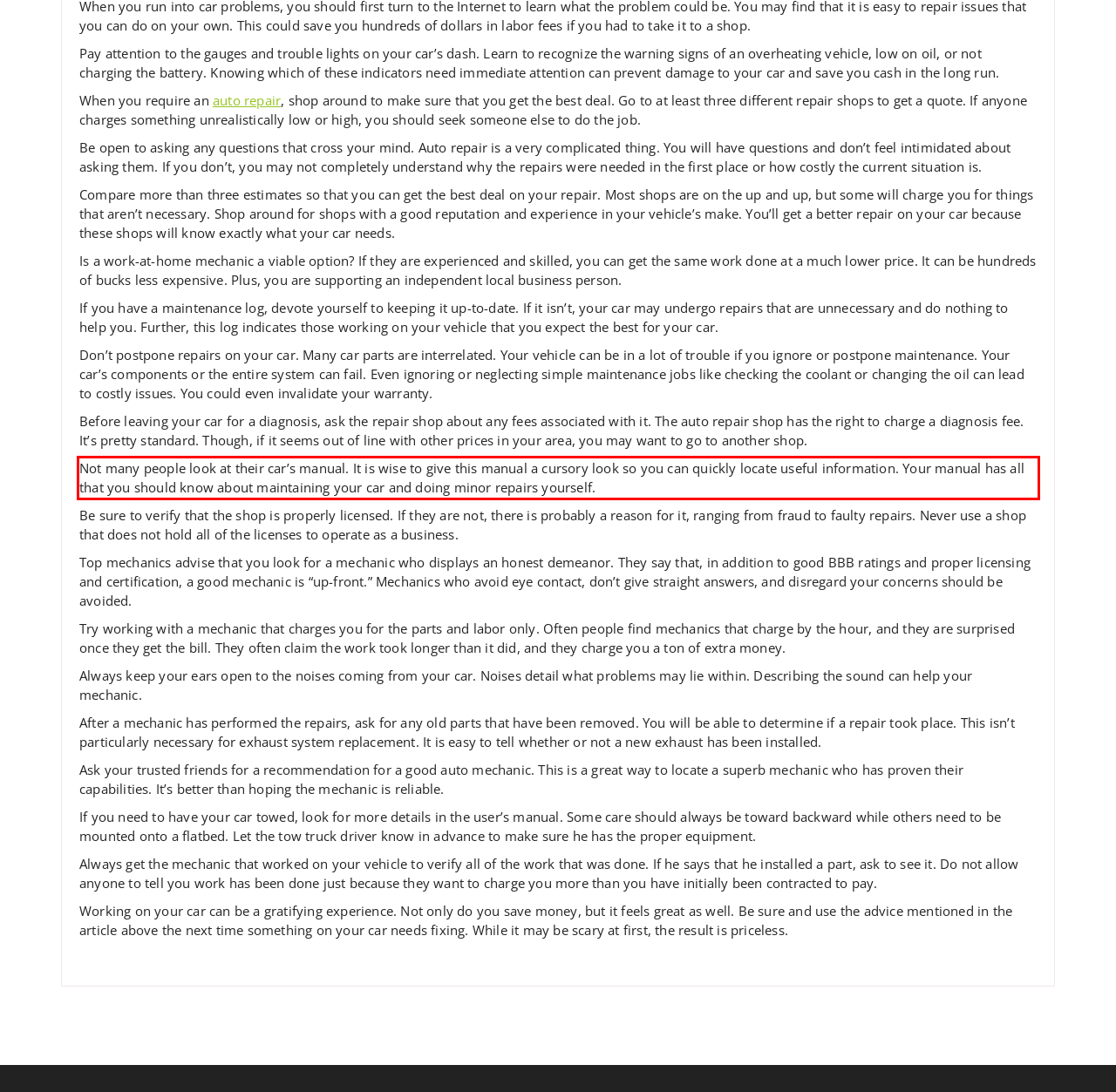Given a screenshot of a webpage with a red bounding box, please identify and retrieve the text inside the red rectangle.

Not many people look at their car’s manual. It is wise to give this manual a cursory look so you can quickly locate useful information. Your manual has all that you should know about maintaining your car and doing minor repairs yourself.